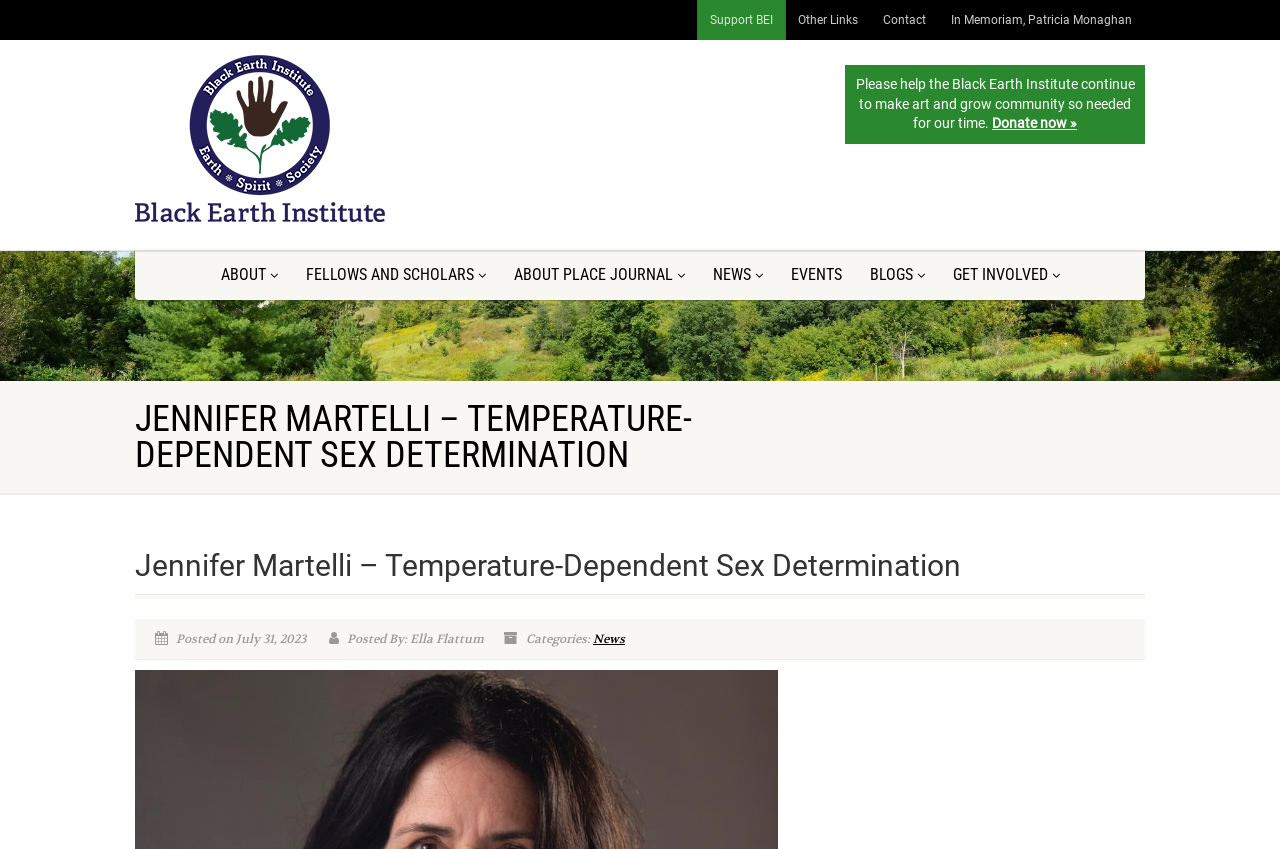Please determine the bounding box coordinates of the element's region to click for the following instruction: "Read about the Black Earth Institute".

[0.105, 0.065, 0.353, 0.261]